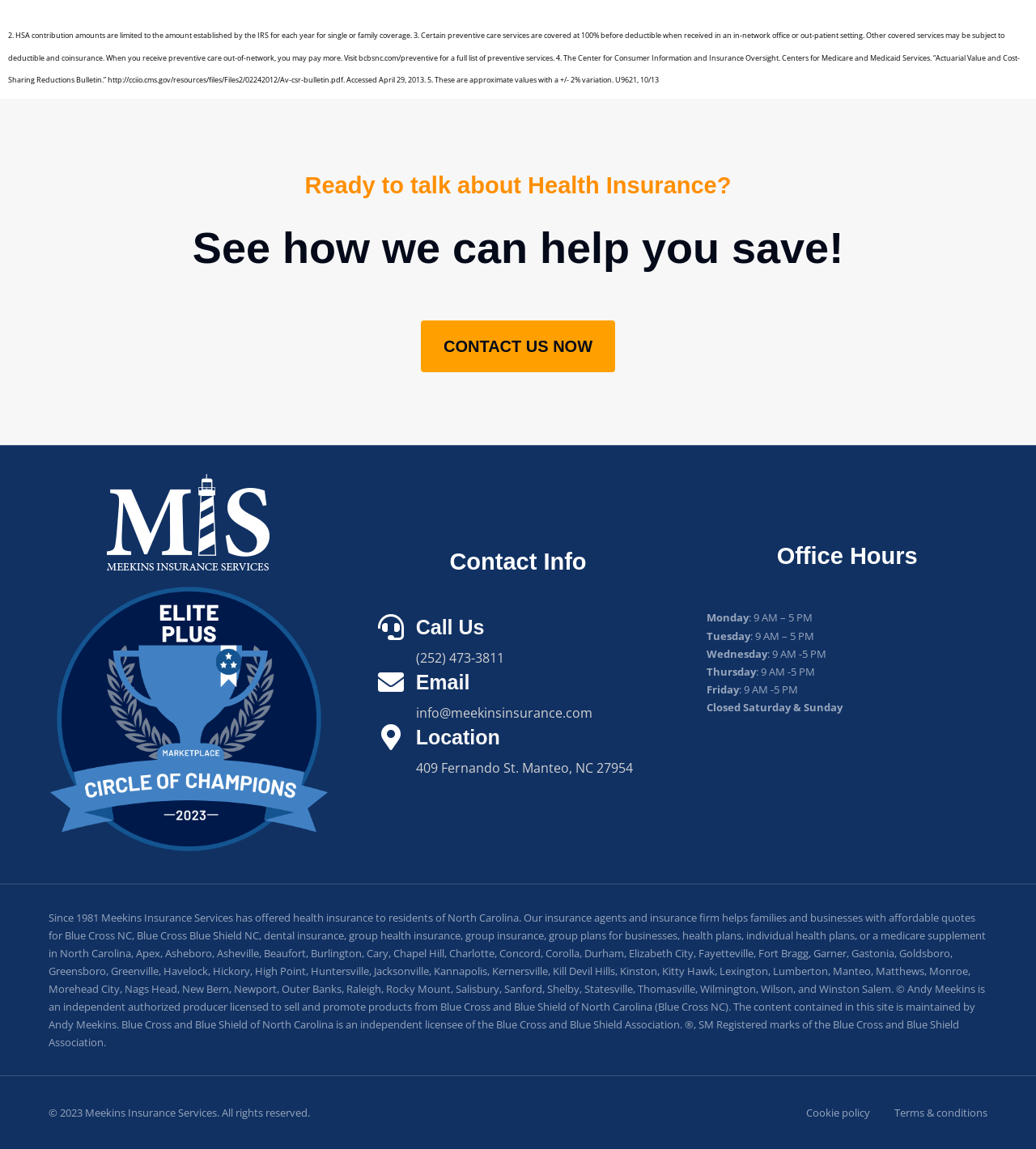Provide the bounding box coordinates in the format (top-left x, top-left y, bottom-right x, bottom-right y). All values are floating point numbers between 0 and 1. Determine the bounding box coordinate of the UI element described as: Cookie policy

[0.778, 0.961, 0.84, 0.976]